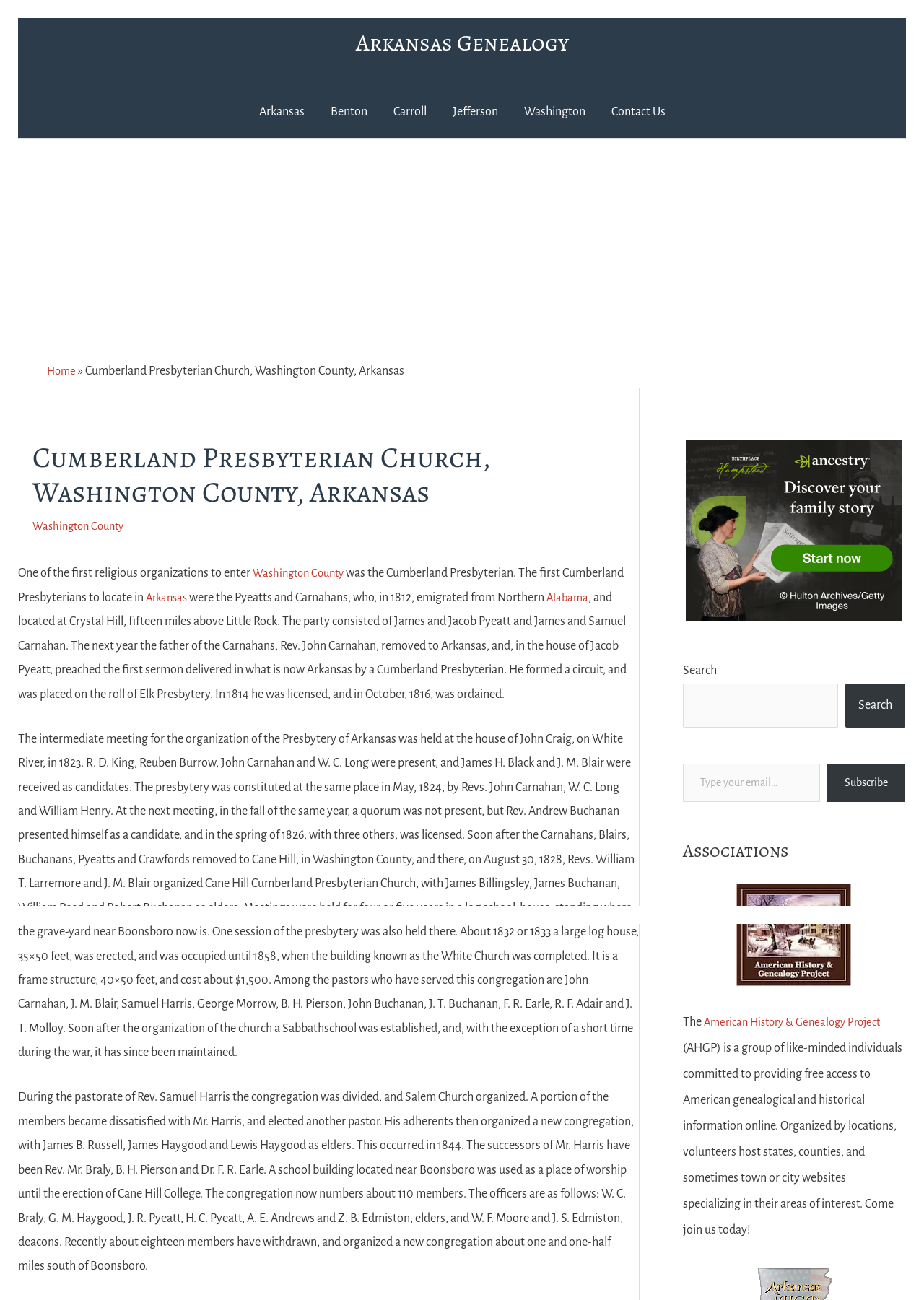What is the name of the organization that provides free access to American genealogical and historical information online?
We need a detailed and exhaustive answer to the question. Please elaborate.

The question is asking about the name of the organization that provides free access to American genealogical and historical information online. According to the webpage, the organization is the American History & Genealogy Project (AHGP). Therefore, the answer is American History & Genealogy Project.